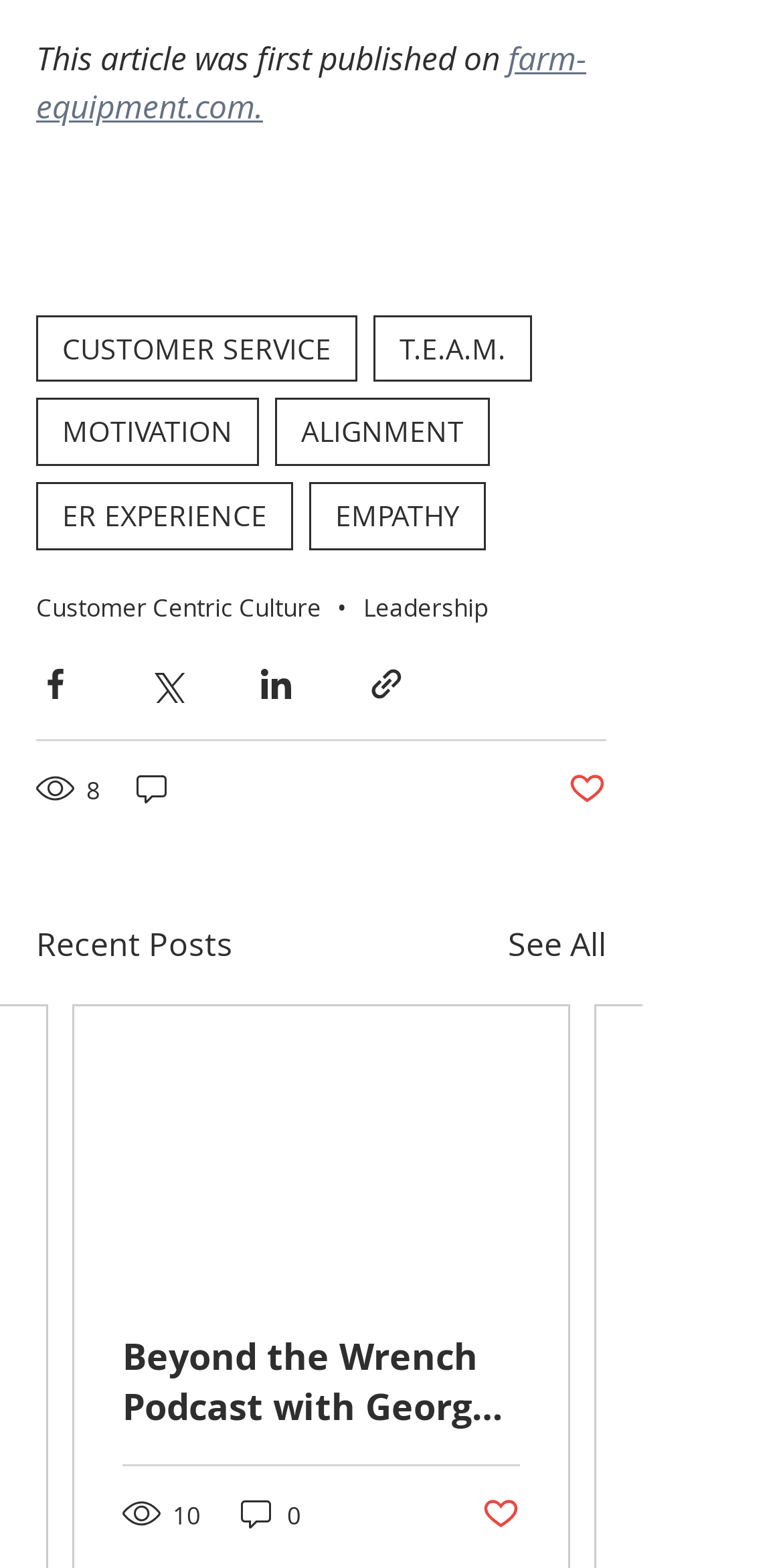Find the bounding box coordinates of the element's region that should be clicked in order to follow the given instruction: "Click on Post not marked as liked". The coordinates should consist of four float numbers between 0 and 1, i.e., [left, top, right, bottom].

[0.615, 0.953, 0.664, 0.979]